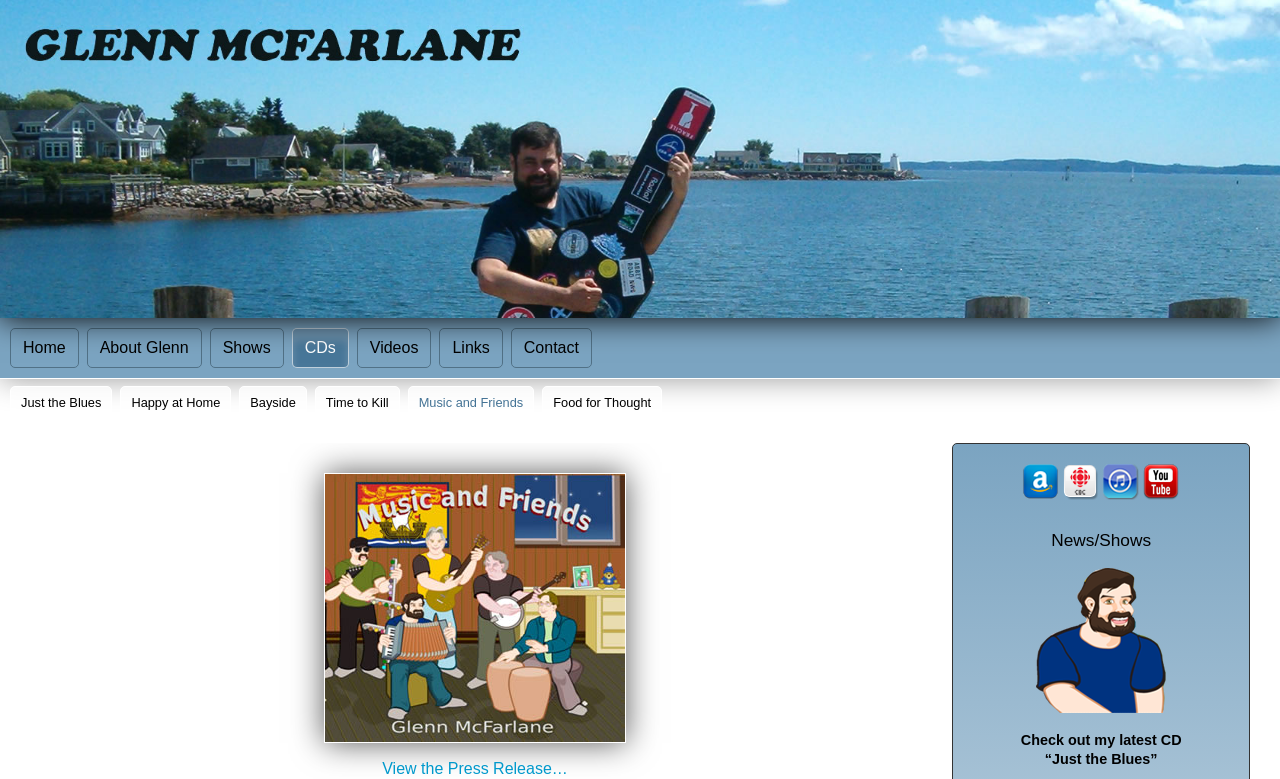Pinpoint the bounding box coordinates of the clickable element to carry out the following instruction: "View the 'Just the Blues' CD."

[0.008, 0.495, 0.088, 0.537]